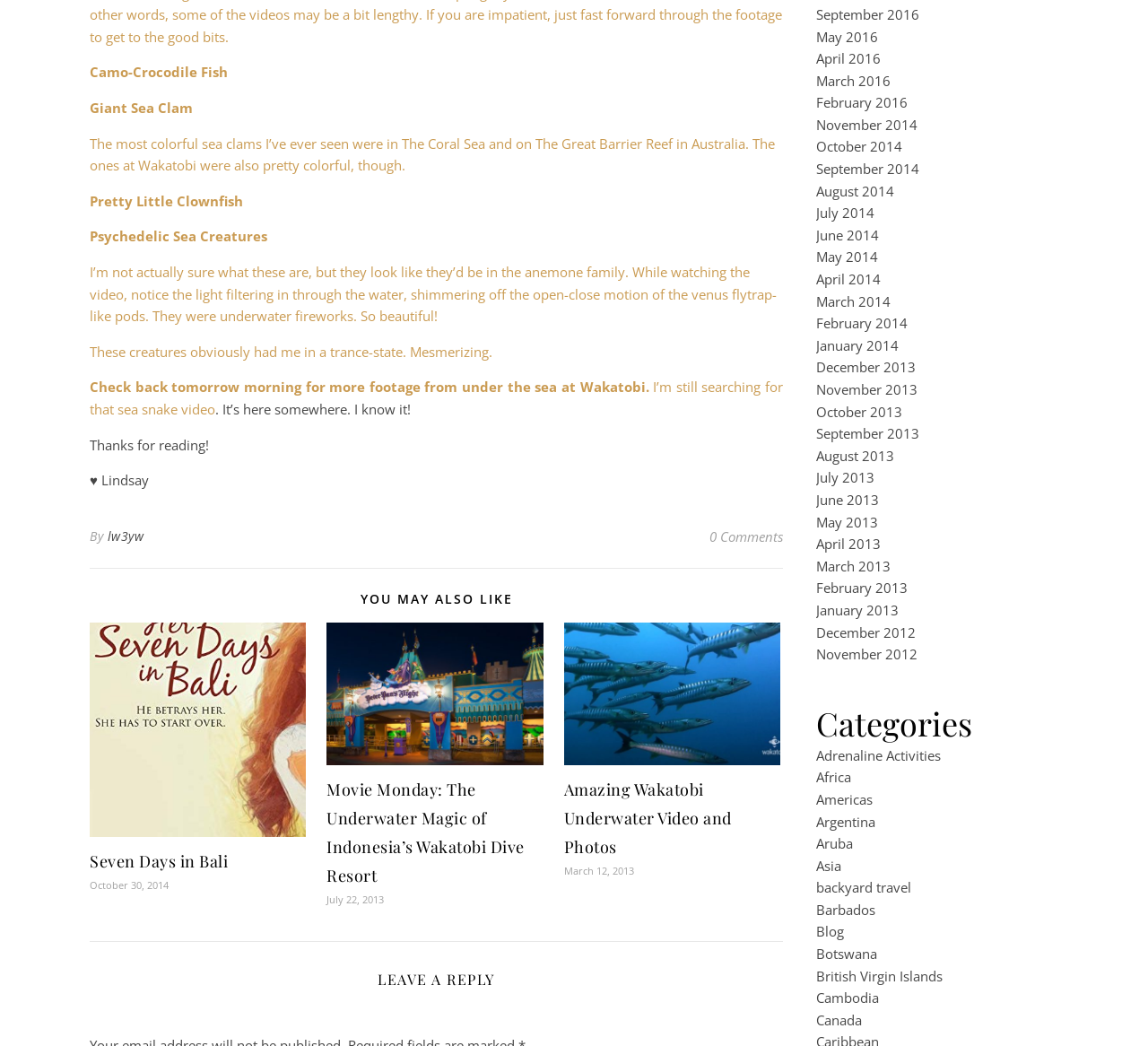Identify the bounding box for the UI element described as: "Cambodia". Ensure the coordinates are four float numbers between 0 and 1, formatted as [left, top, right, bottom].

[0.711, 0.945, 0.766, 0.962]